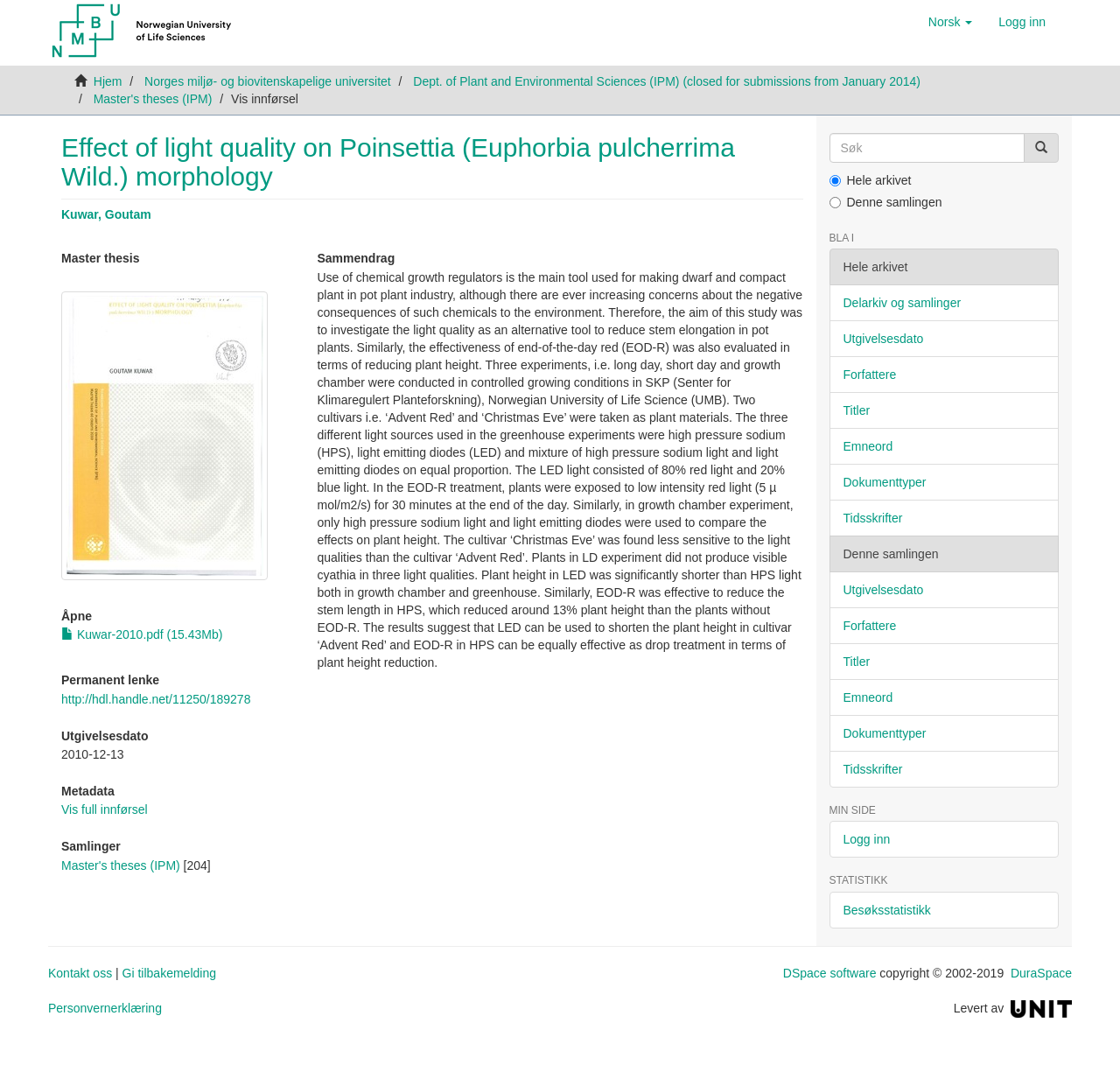Respond to the following question with a brief word or phrase:
What is the alternative tool to reduce stem elongation in pot plants?

Light quality